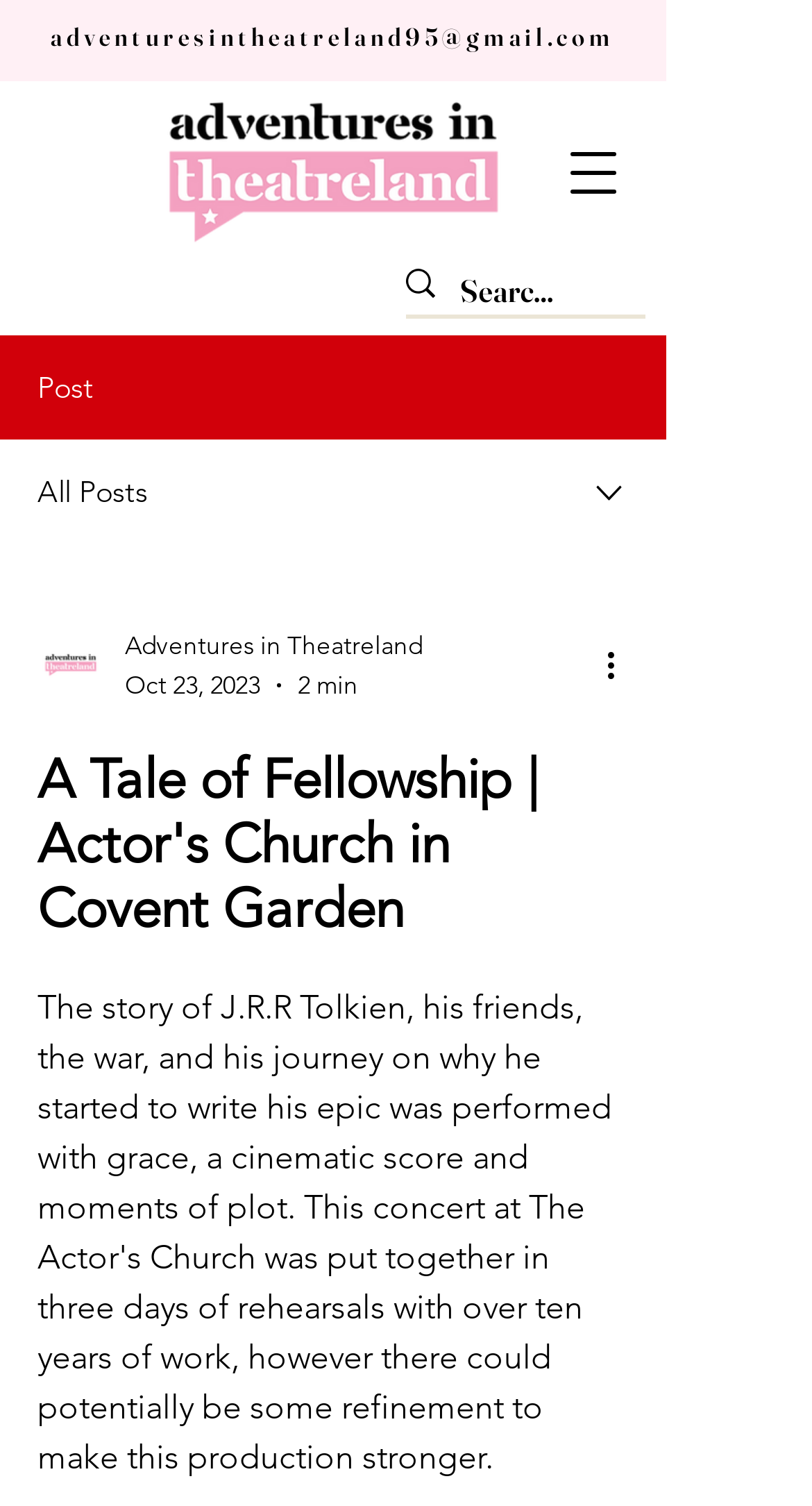What is the category of the post?
Using the image, give a concise answer in the form of a single word or short phrase.

Writer's picture